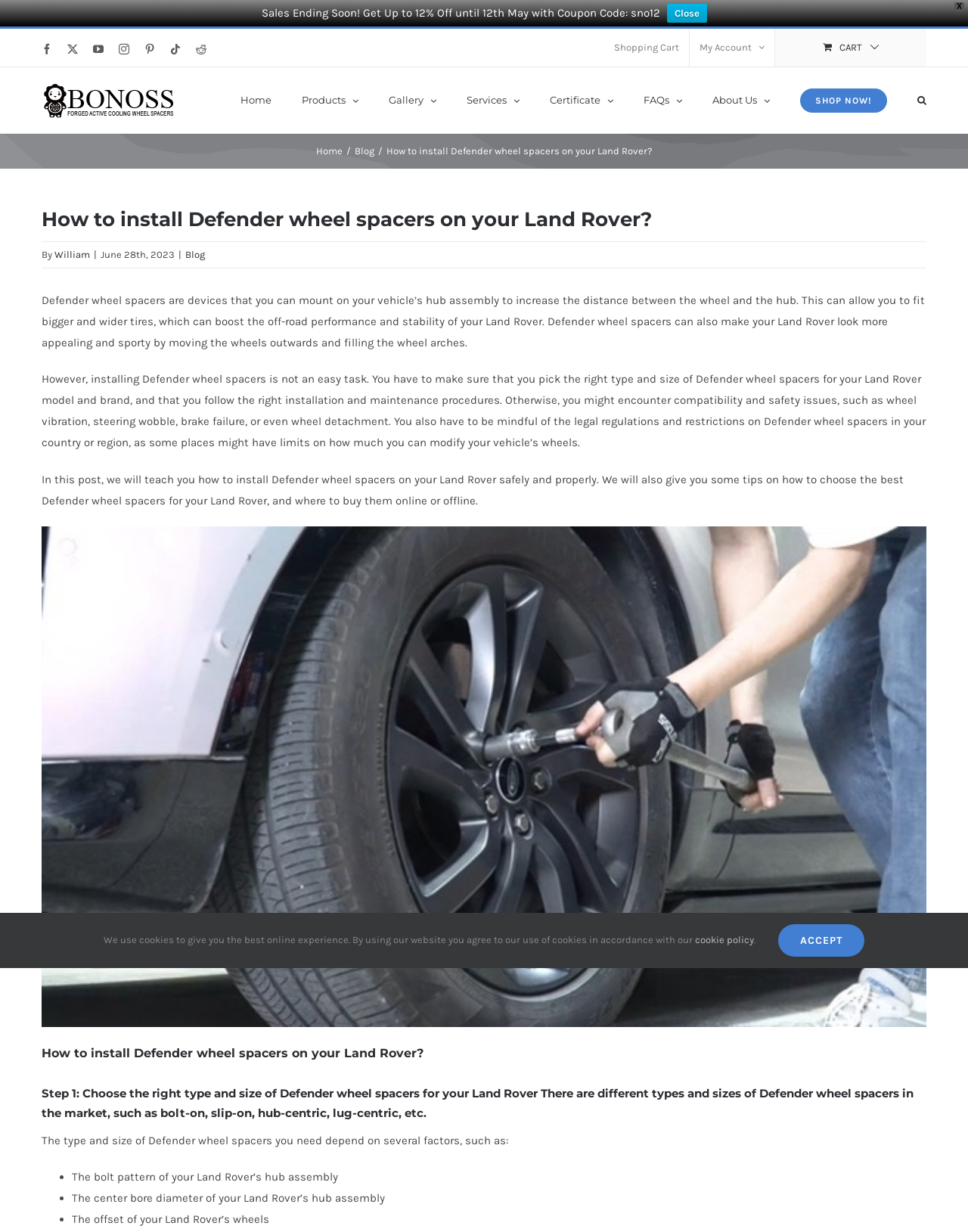Please identify the bounding box coordinates of the area that needs to be clicked to fulfill the following instruction: "Go to Home page."

[0.248, 0.055, 0.28, 0.106]